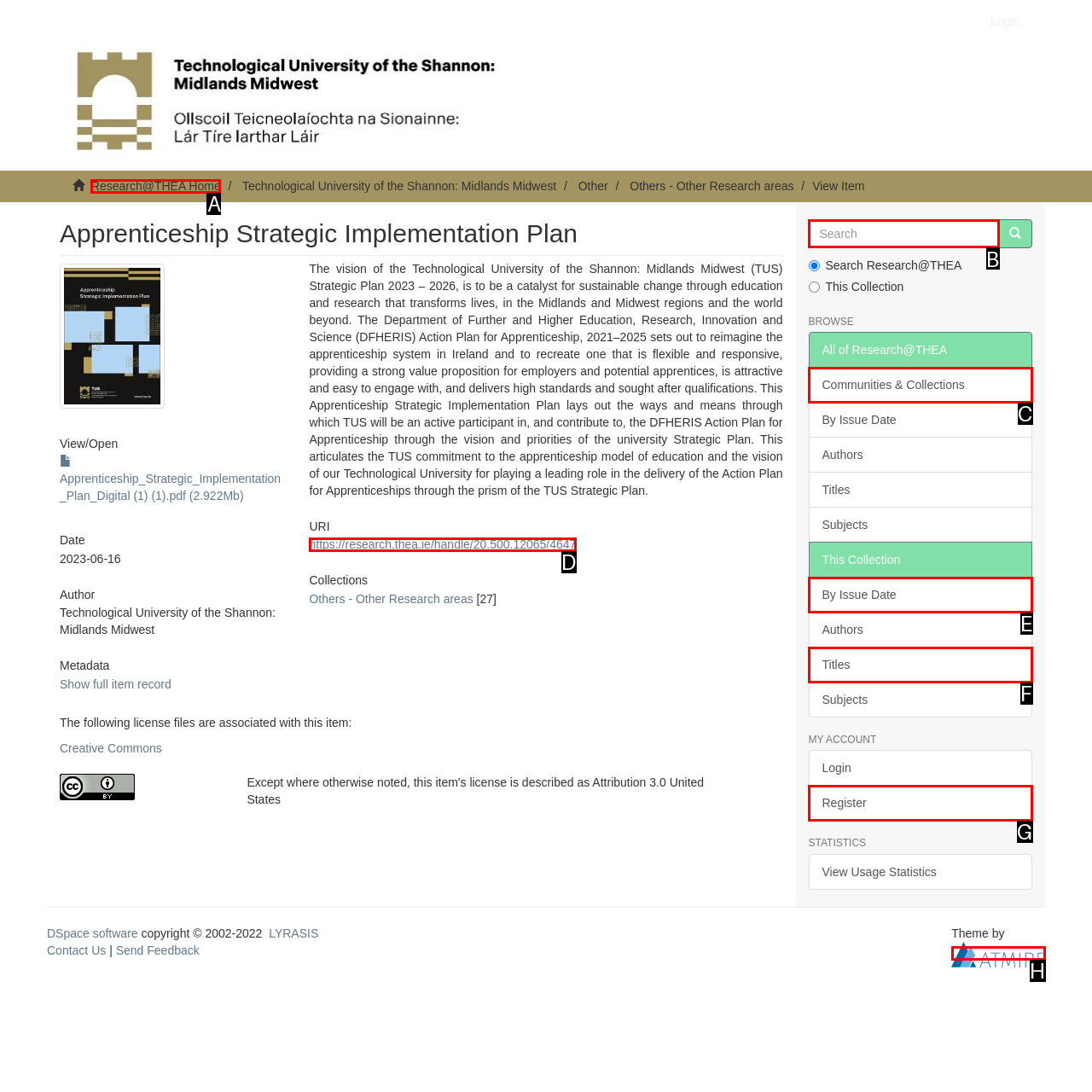Specify which HTML element I should click to complete this instruction: Log in to install the app Answer with the letter of the relevant option.

None